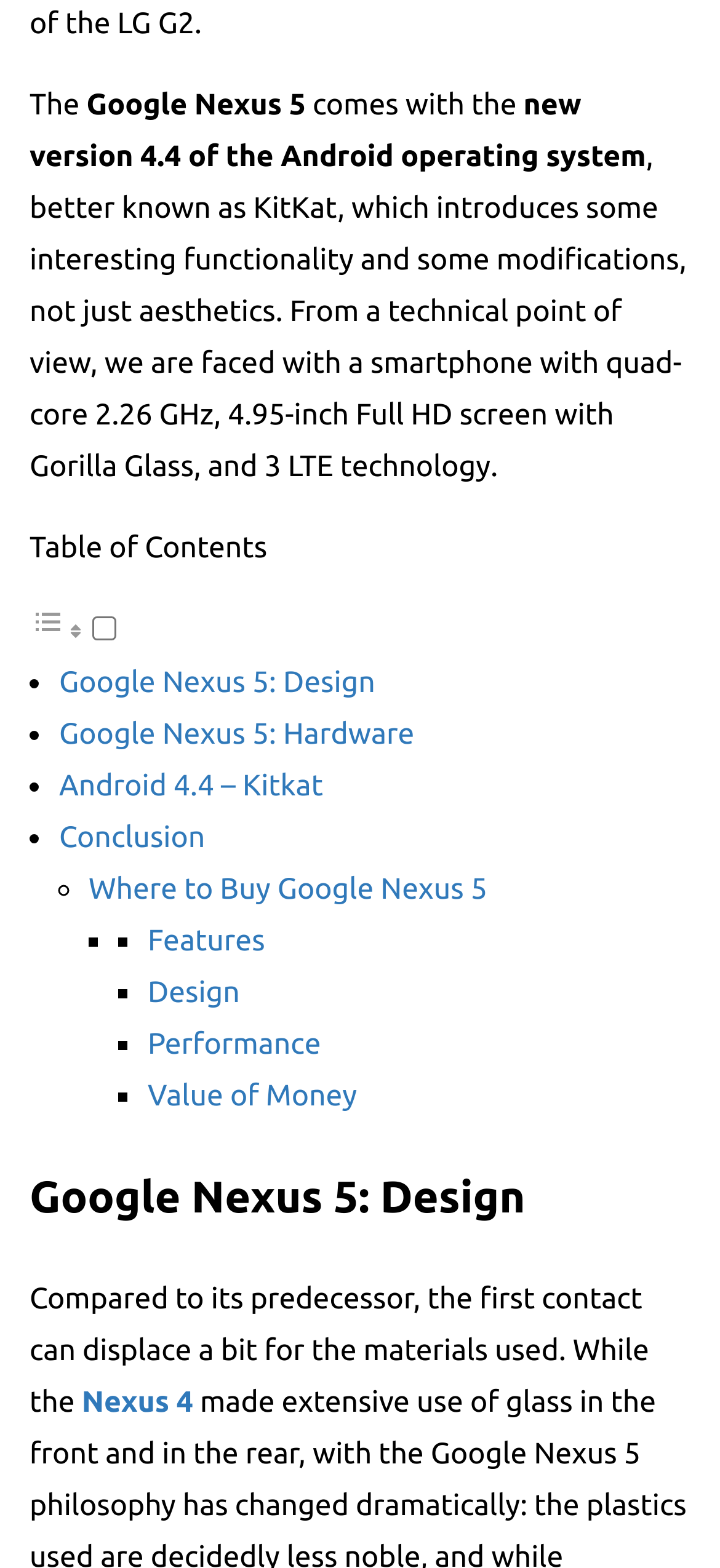What is the predecessor of the Google Nexus 5 mentioned?
Respond with a short answer, either a single word or a phrase, based on the image.

Nexus 4